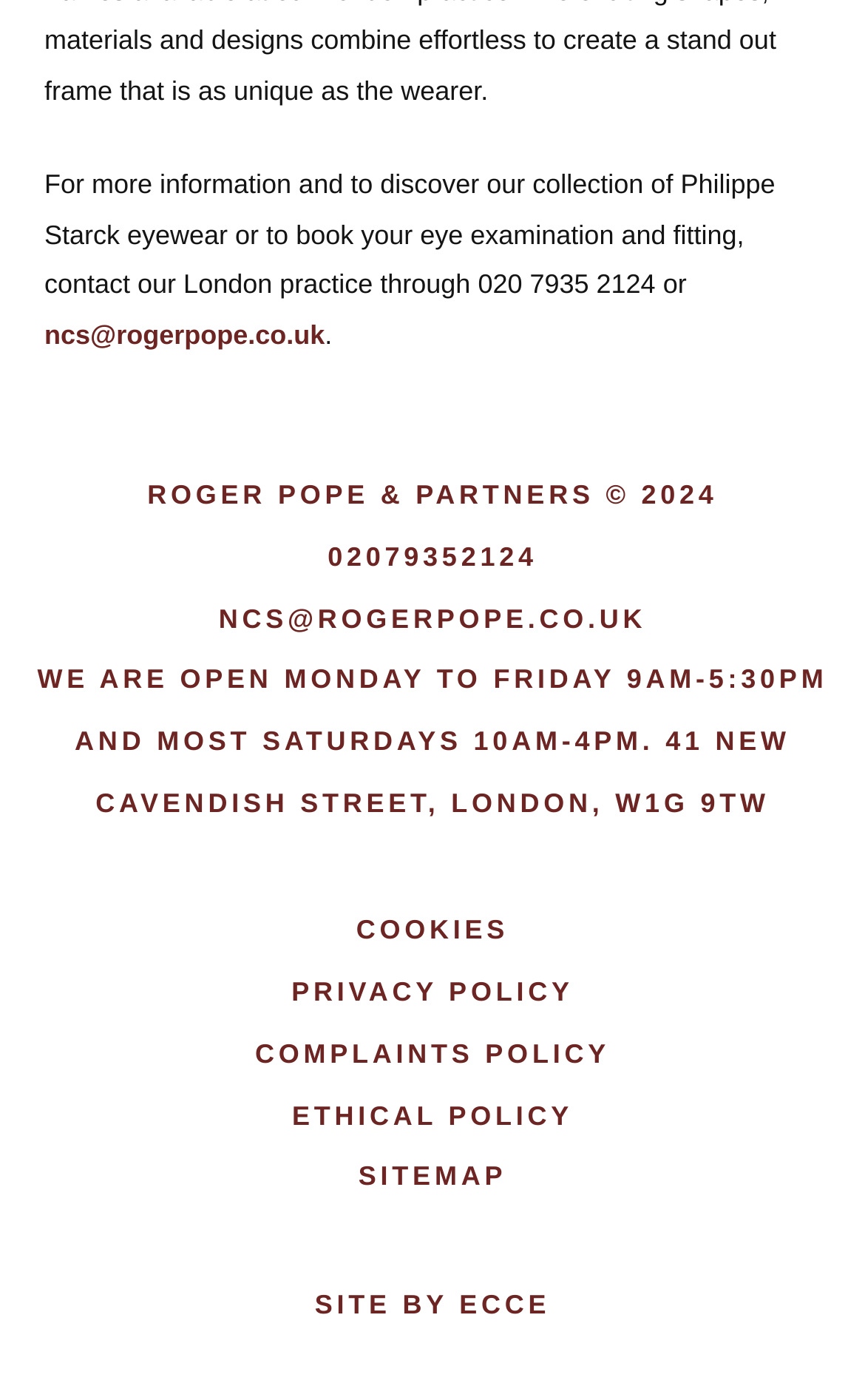What is the email address to contact the practice?
Could you please answer the question thoroughly and with as much detail as possible?

I found the email address by looking at the link element with the ID 342, which contains the email address. The email address is explicitly mentioned as 'ncs@rogerpope.co.uk'.